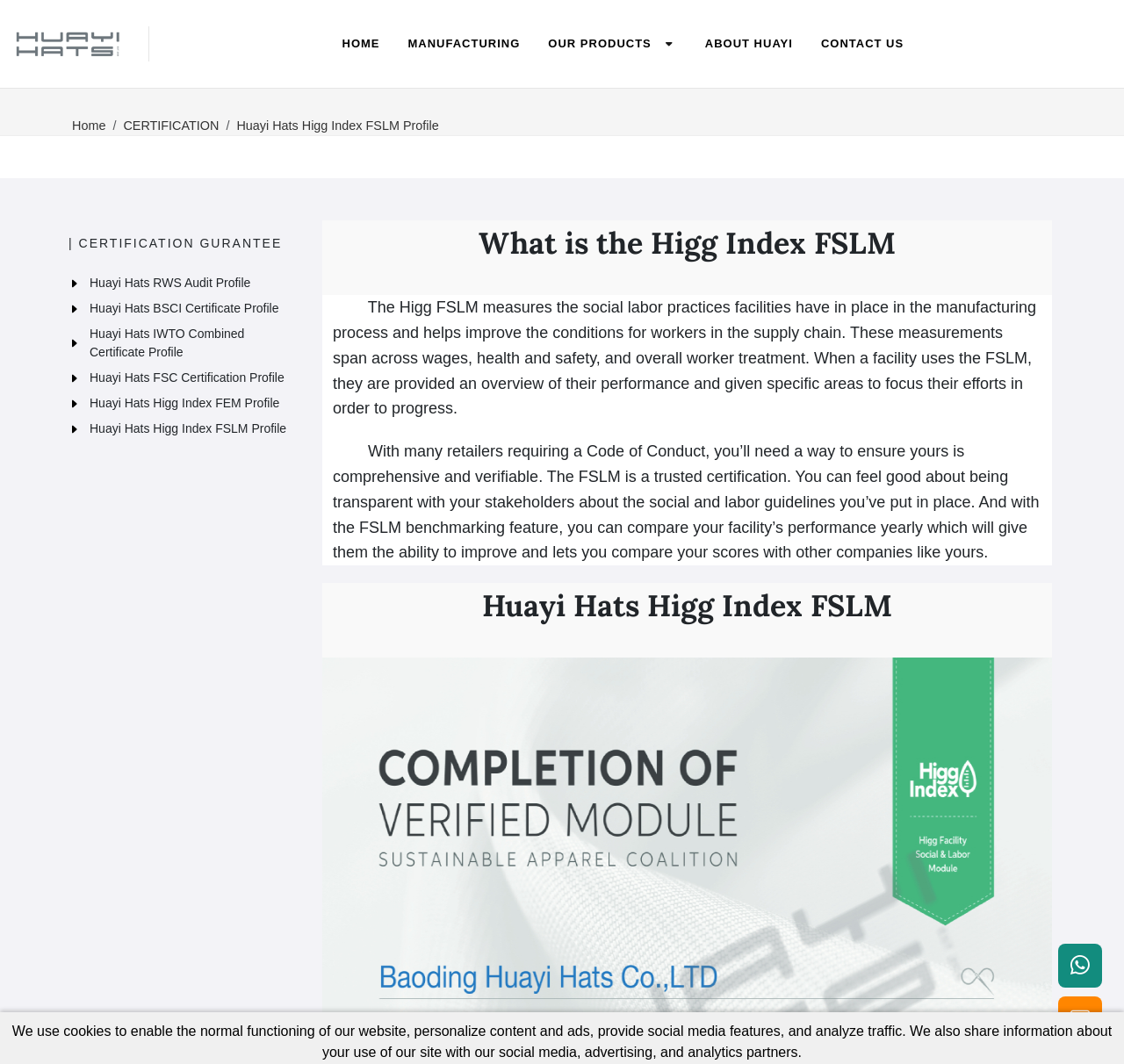Please indicate the bounding box coordinates of the element's region to be clicked to achieve the instruction: "Click the HOME link". Provide the coordinates as four float numbers between 0 and 1, i.e., [left, top, right, bottom].

[0.293, 0.0, 0.35, 0.083]